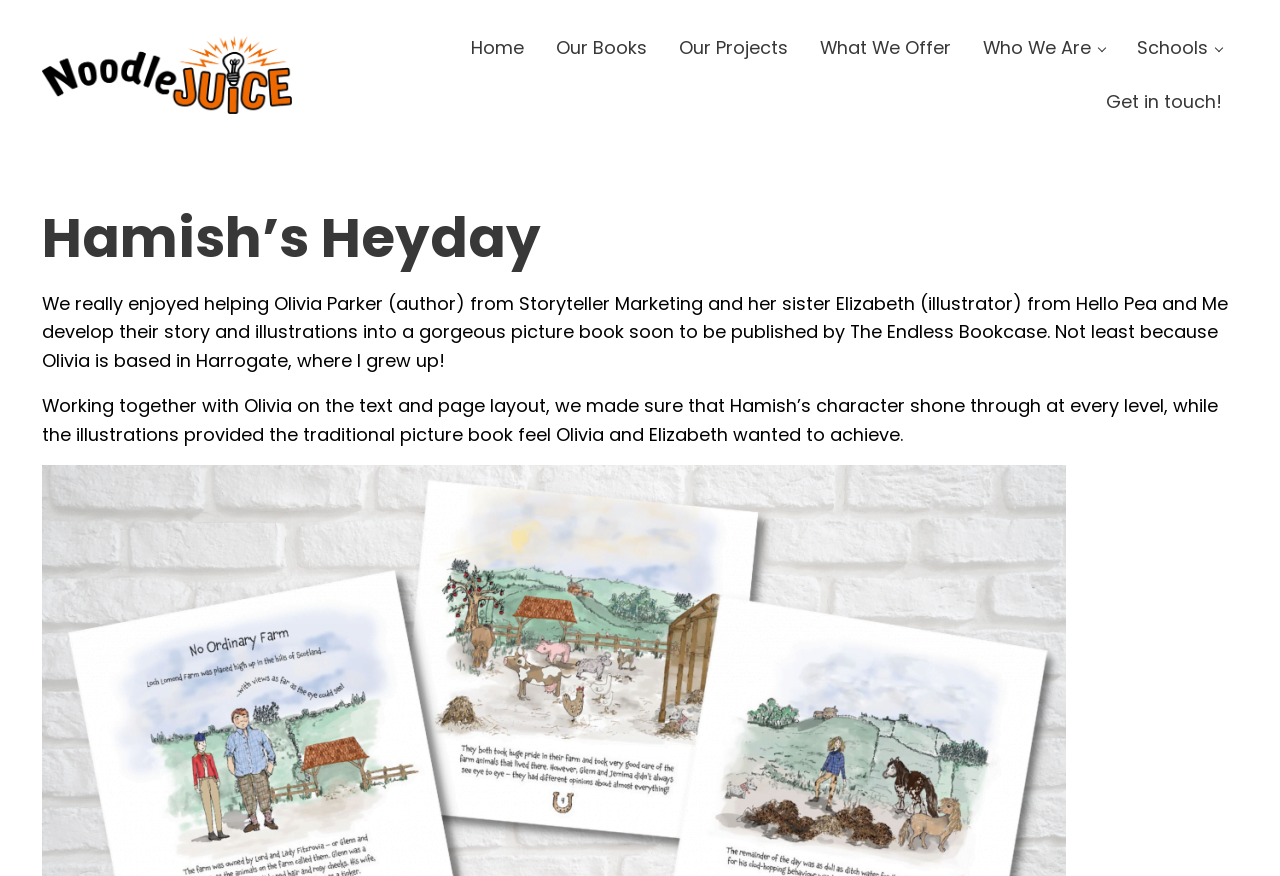What is the relationship between Olivia and Elizabeth?
Please look at the screenshot and answer using one word or phrase.

Sisters